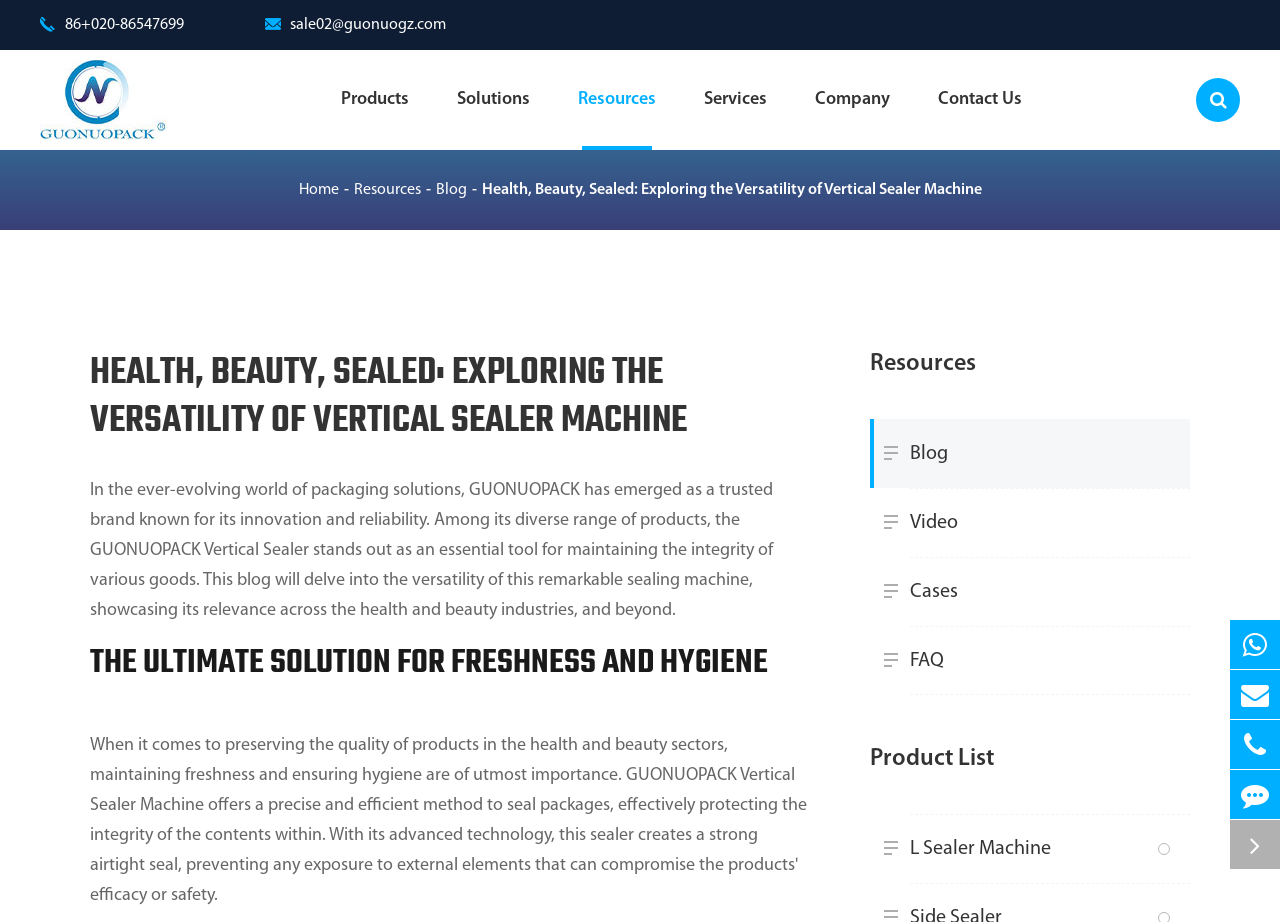Describe all the visual and textual components of the webpage comprehensively.

The webpage is about Guangzhou Guonuo Automation Equipment Co., Ltd., a company that specializes in packaging solutions. At the top left corner, there is a phone number "86+020-86547699" with a "Tel" icon next to it, and an email address "sale02@guonuogz.com" with an "E-mail" icon. Below these, there is a company logo with the company name "Guangzhou Guonuo Automation Equipment Co., Ltd.".

On the top navigation bar, there are links to "Products", "Solutions", "Resources", "Services", "Company", and "Contact Us". Next to the navigation bar, there is a search box with a button.

Below the navigation bar, there is a main content section. The title "HEALTH, BEAUTY, SEALED: EXPLORING THE VERSATILITY OF VERTICAL SEALER MACHINE" is prominently displayed. Below the title, there is a brief introduction to GUONUOPACK, a trusted brand in packaging solutions, and its Vertical Sealer machine.

The main content is divided into sections. The first section has a heading "THE ULTIMATE SOLUTION FOR FRESHNESS AND HYGIENE". Below this section, there are links to "Resources", "Blog", "Video", "Cases", "FAQ", "Product List", and "L Sealer Machine".

At the bottom right corner, there are links to "Whatsapp", "E-mail", "TEL", and "Feedback".